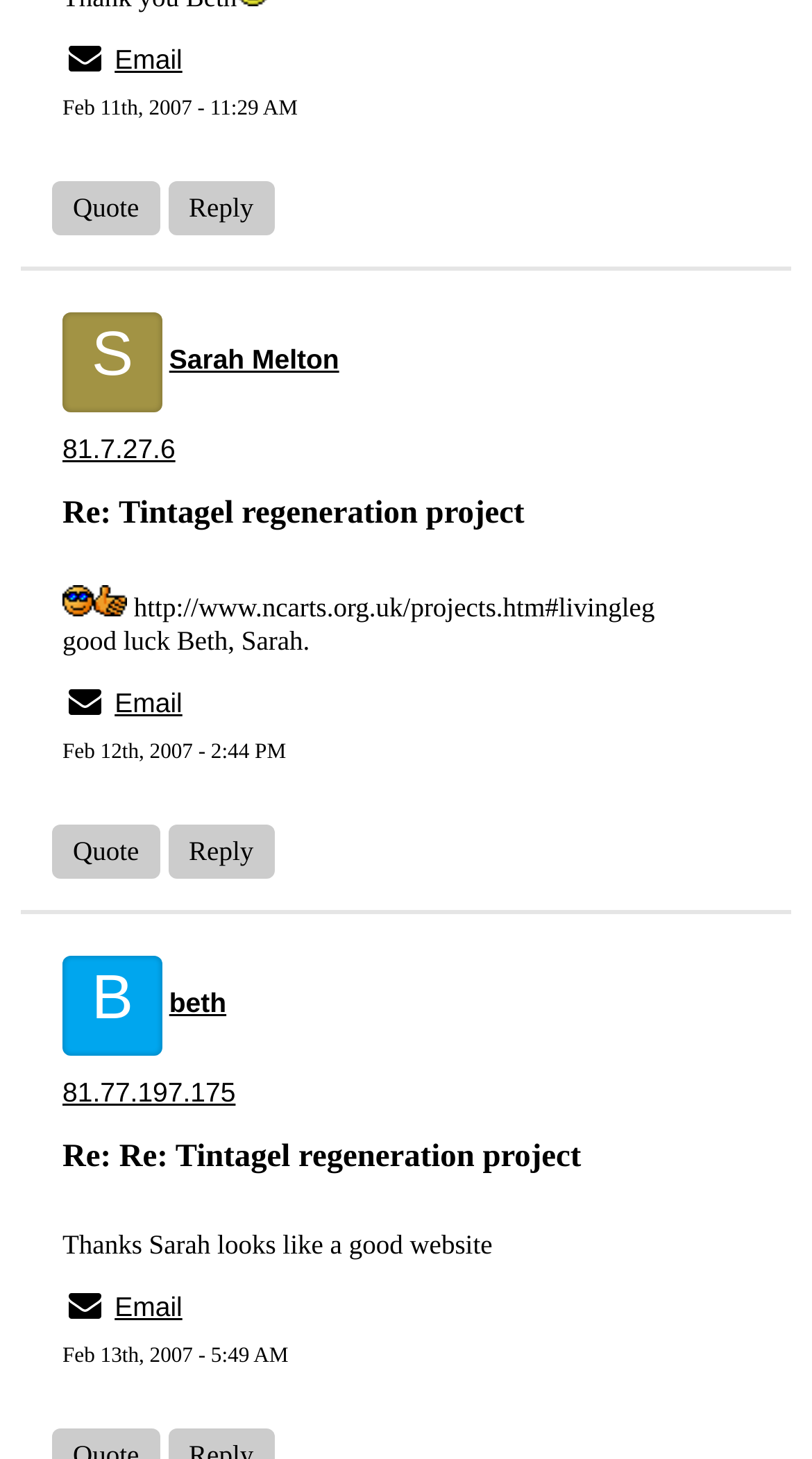What is the date of the first message?
From the details in the image, answer the question comprehensively.

I found the date of the first message by looking at the StaticText element with the content 'Feb 11th, 2007 - 11:29 AM' which is located at the top of the webpage.